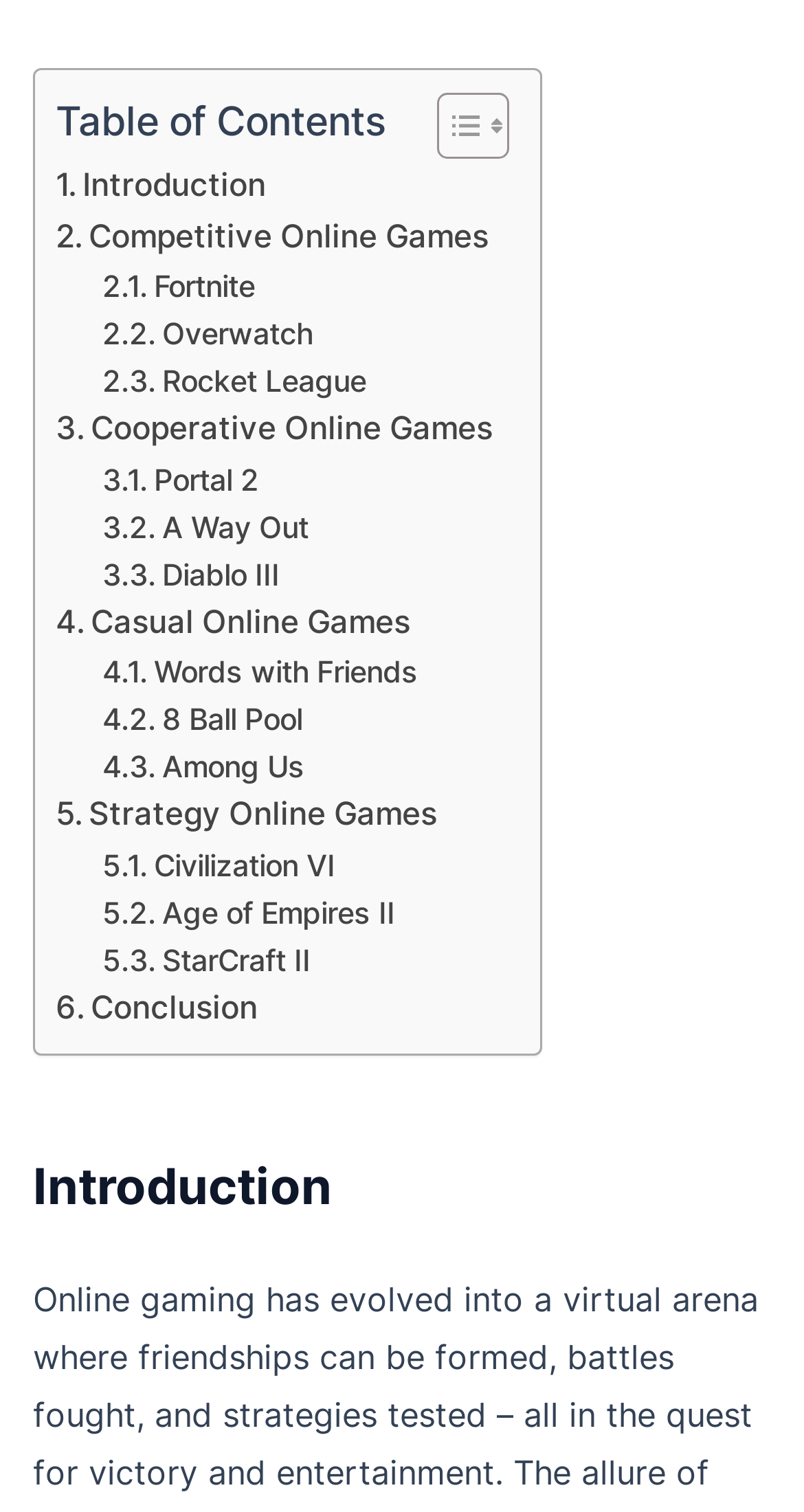How many links are there in the Table of Contents?
With the help of the image, please provide a detailed response to the question.

By examining the links in the Table of Contents, I can see that there are nine links: Introduction, Competitive Online Games, Cooperative Online Games, Casual Online Games, Strategy Online Games, and four game-specific links.